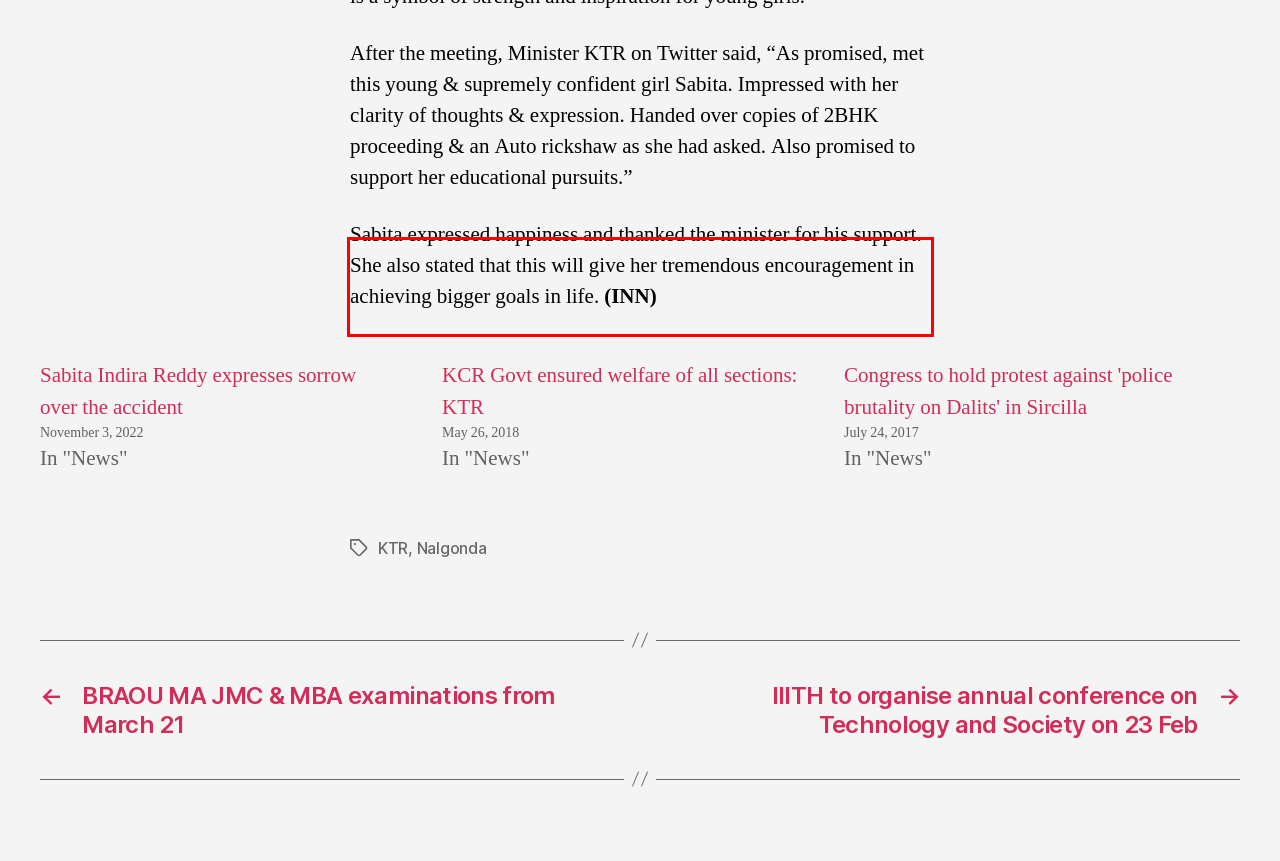Look at the webpage screenshot and recognize the text inside the red bounding box.

Sabita expressed happiness and thanked the minister for his support. She also stated that this will give her tremendous encouragement in achieving bigger goals in life. (INN)